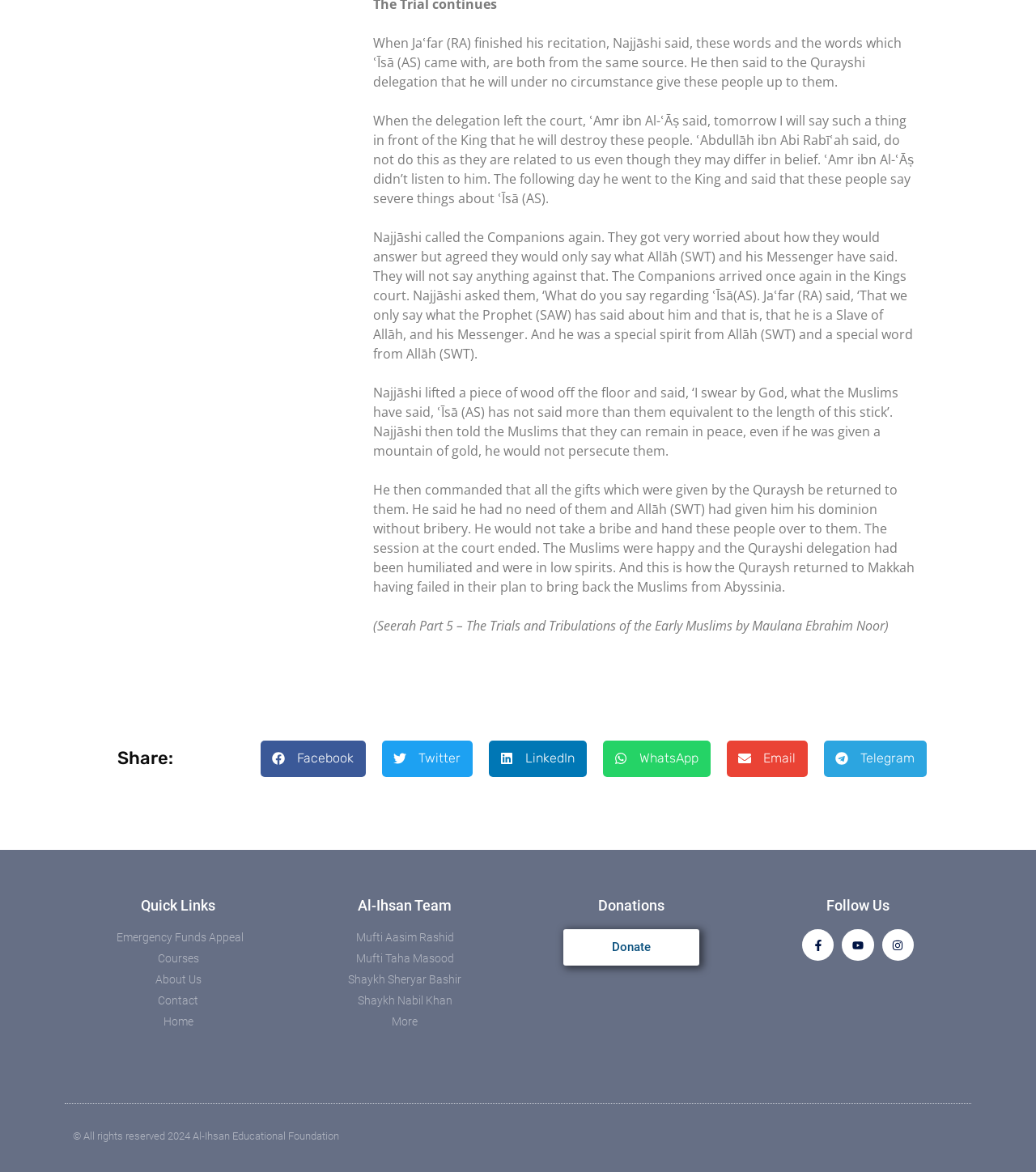Please identify the bounding box coordinates of the element on the webpage that should be clicked to follow this instruction: "Follow on Instagram". The bounding box coordinates should be given as four float numbers between 0 and 1, formatted as [left, top, right, bottom].

[0.851, 0.793, 0.882, 0.82]